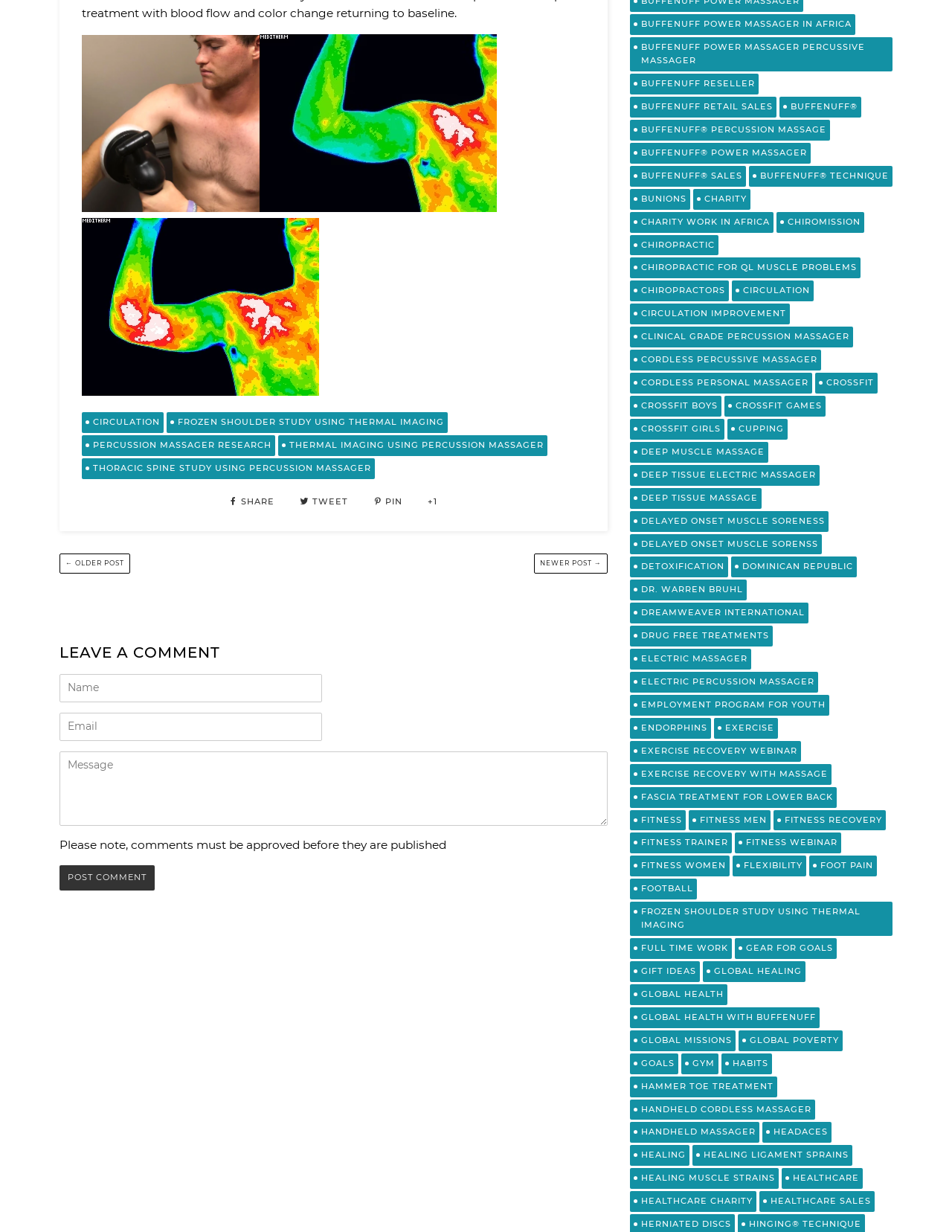Based on the visual content of the image, answer the question thoroughly: What can be done with the text boxes and button at the bottom of the page?

The text boxes and button at the bottom of the page, labeled 'Name', 'Email', 'Message', and 'Post comment', indicate that the webpage allows users to leave a comment or provide feedback, which will be reviewed and published after approval.